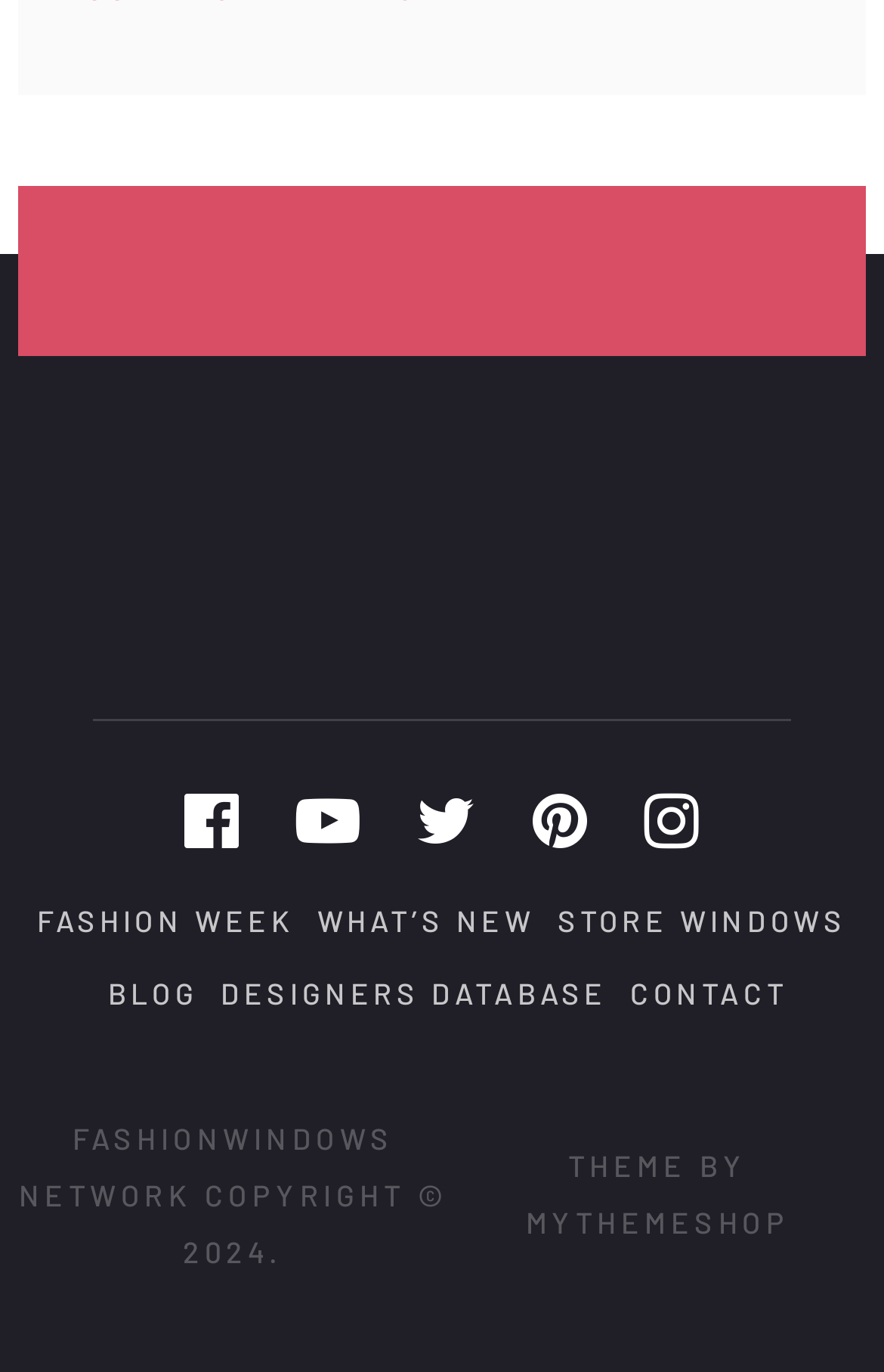Please pinpoint the bounding box coordinates for the region I should click to adhere to this instruction: "Change style variation".

None